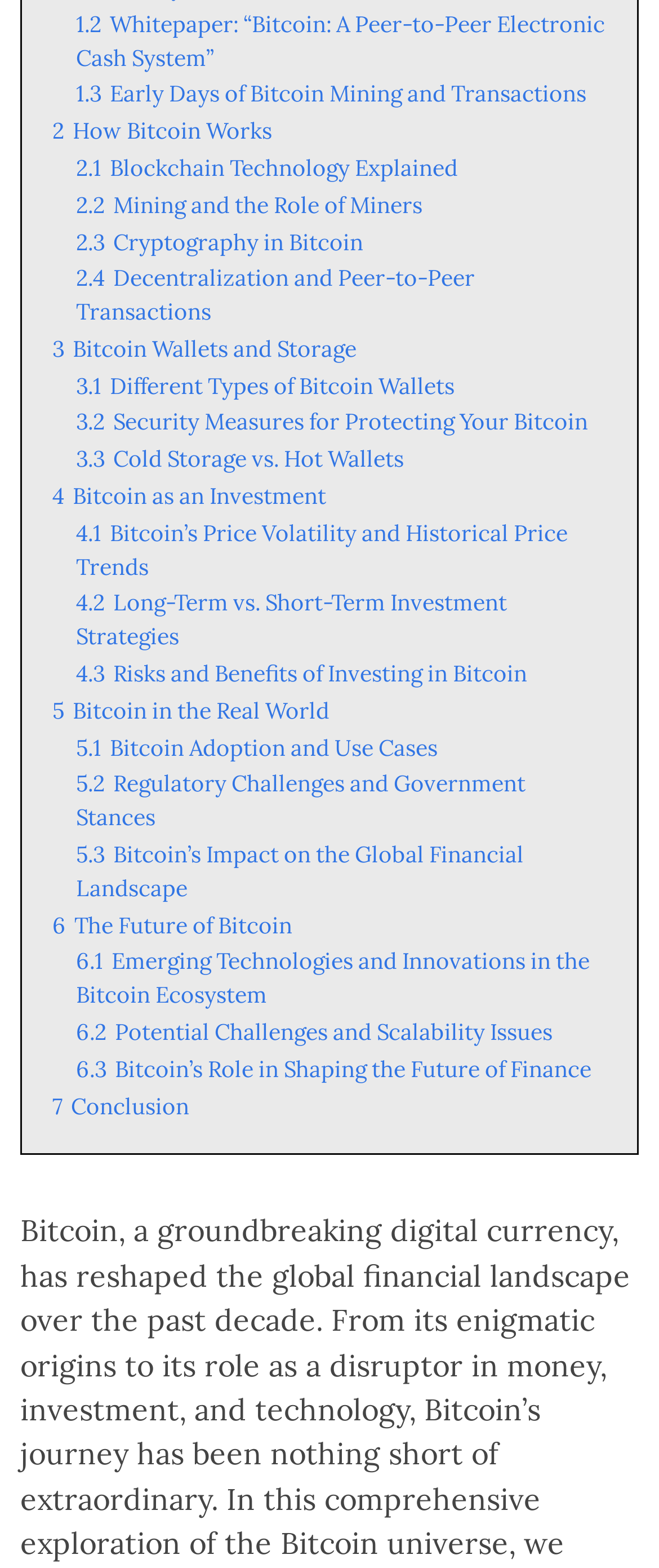How many main topics are in the Bitcoin guide?
Look at the image and answer the question using a single word or phrase.

7